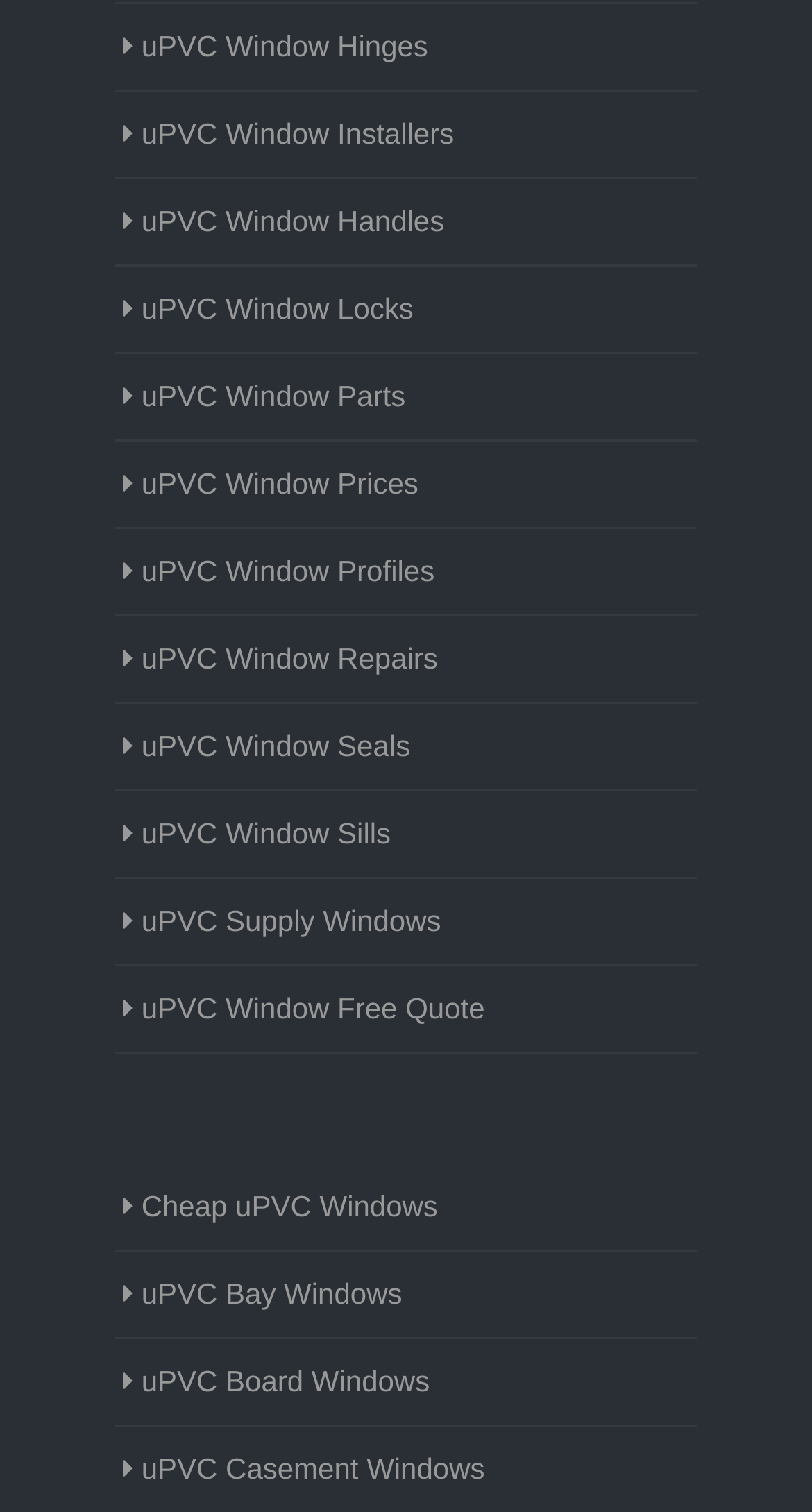Please determine the bounding box coordinates of the area that needs to be clicked to complete this task: 'View uPVC Window Prices'. The coordinates must be four float numbers between 0 and 1, formatted as [left, top, right, bottom].

[0.151, 0.306, 0.523, 0.335]